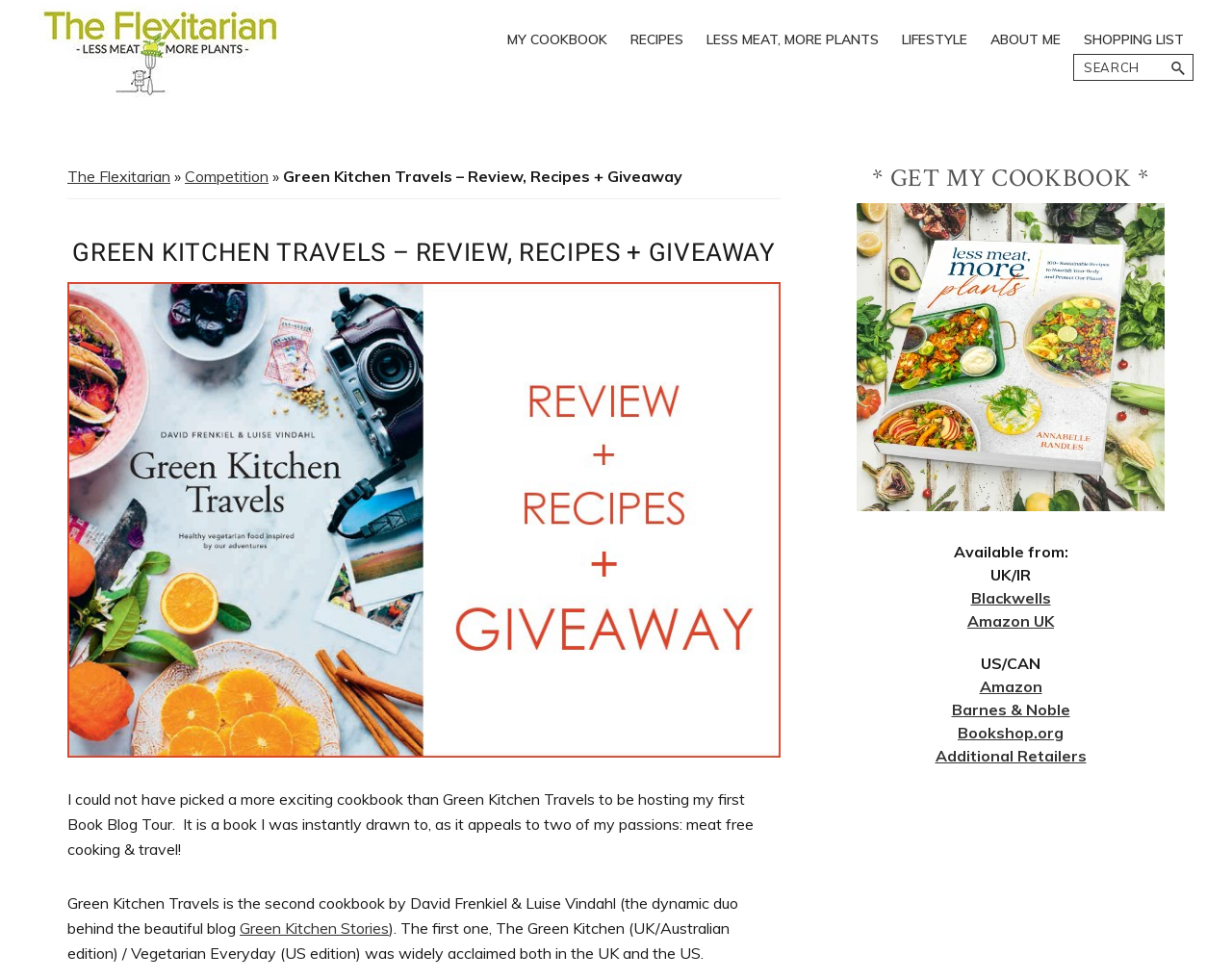Locate the bounding box coordinates of the region to be clicked to comply with the following instruction: "Click on the 'SHOPPING' link". The coordinates must be four float numbers between 0 and 1, in the form [left, top, right, bottom].

None